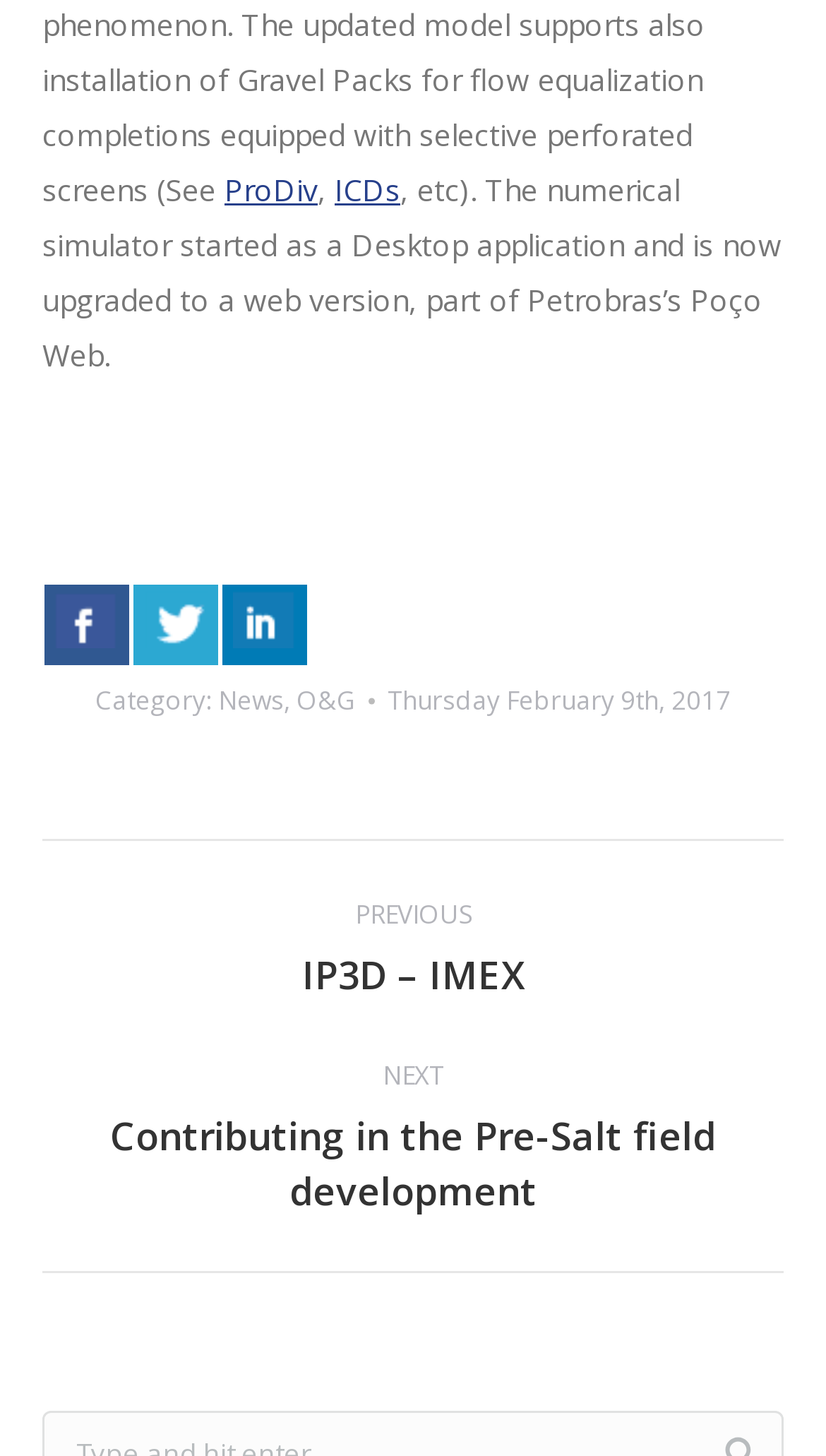Specify the bounding box coordinates of the element's region that should be clicked to achieve the following instruction: "View News category". The bounding box coordinates consist of four float numbers between 0 and 1, in the format [left, top, right, bottom].

[0.264, 0.468, 0.344, 0.493]